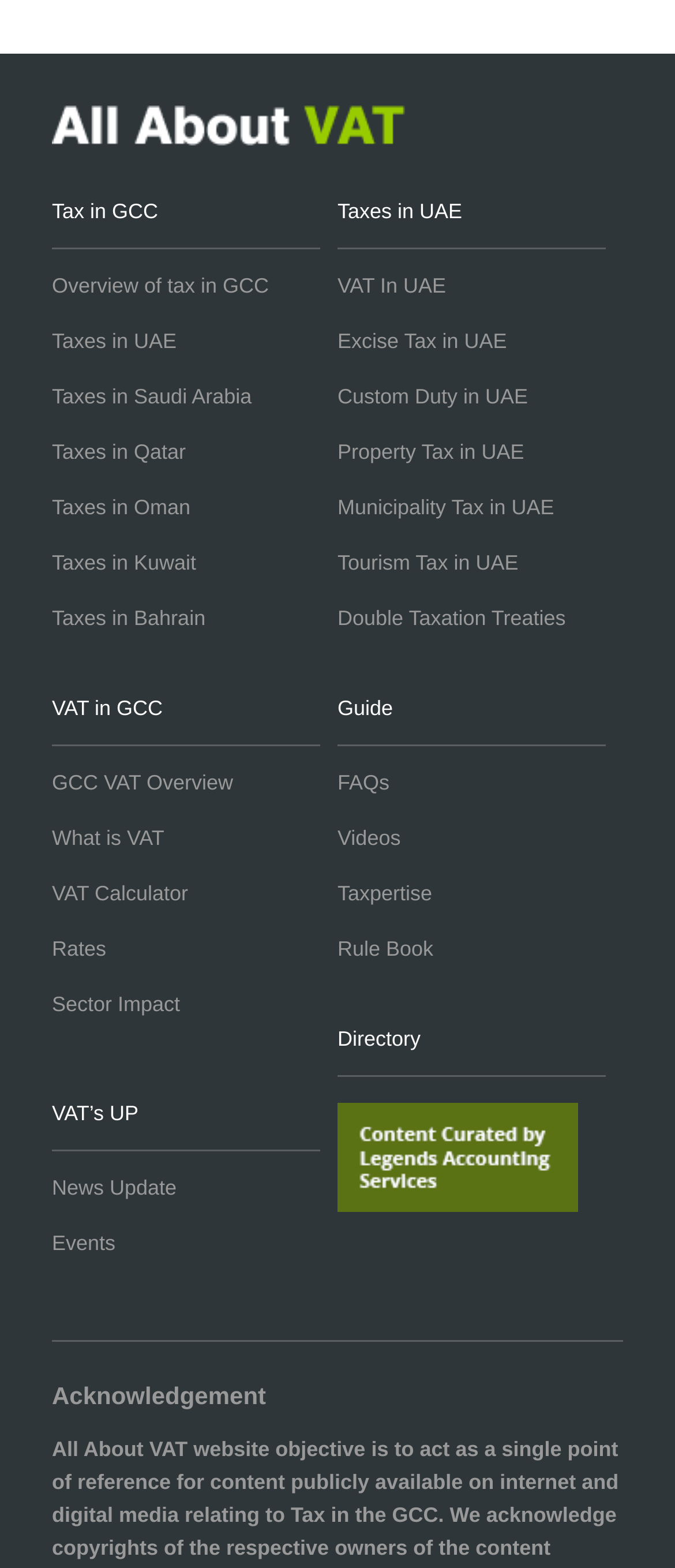Please predict the bounding box coordinates of the element's region where a click is necessary to complete the following instruction: "Learn about 'VAT In UAE'". The coordinates should be represented by four float numbers between 0 and 1, i.e., [left, top, right, bottom].

[0.5, 0.165, 0.872, 0.2]